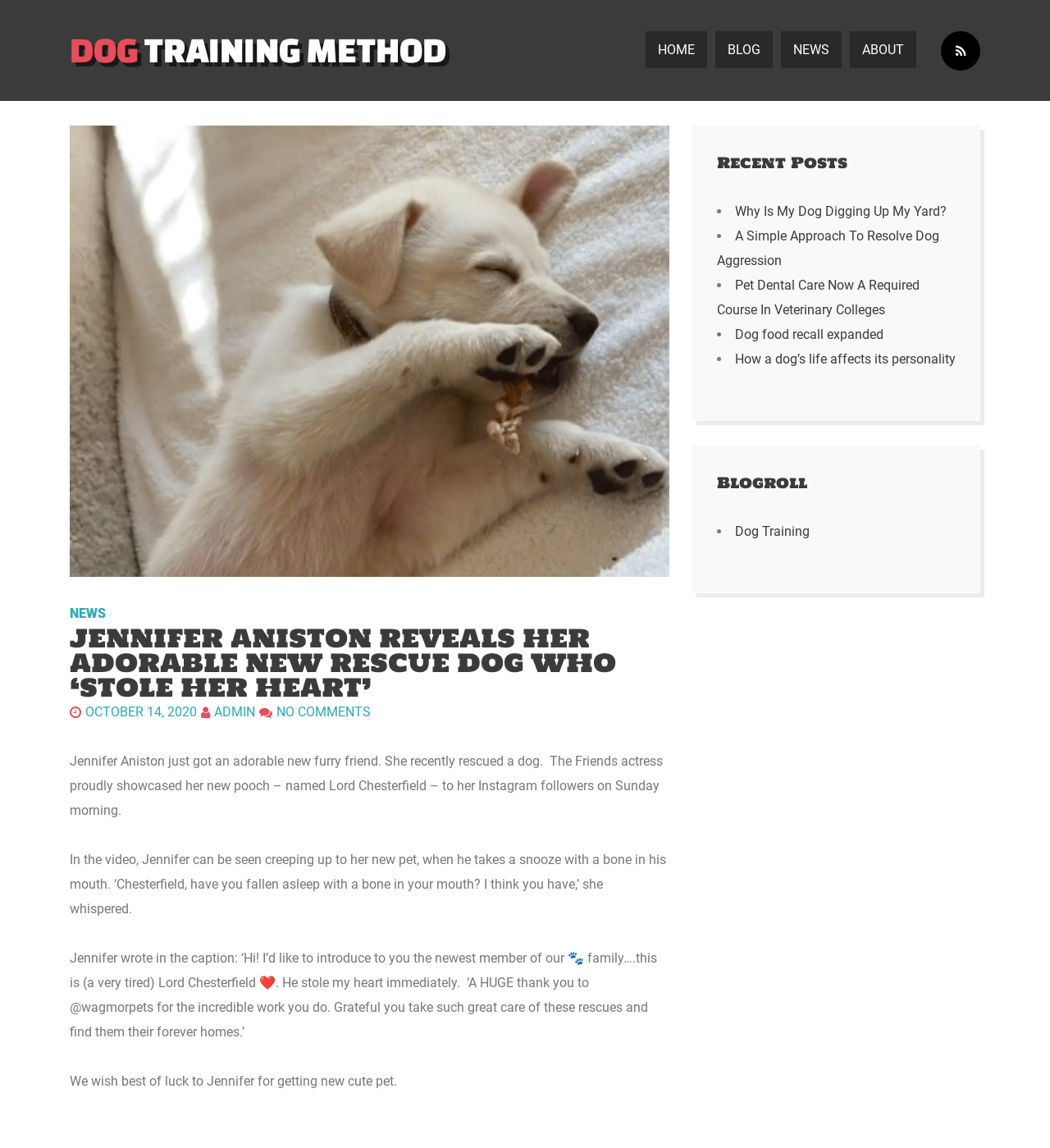Determine the main text heading of the webpage and provide its content.

DOG TRAINING METHOD